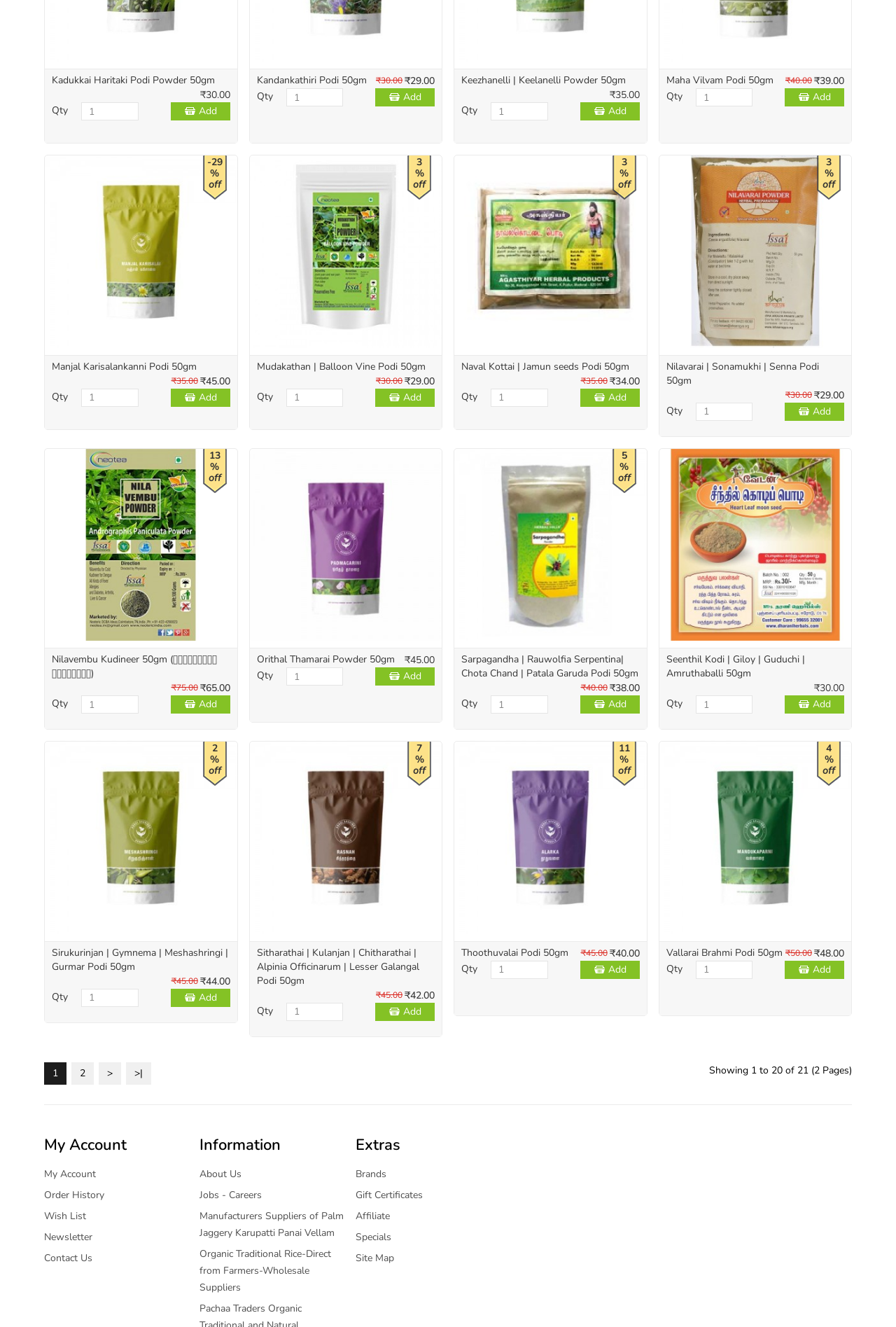Locate the bounding box coordinates of the clickable element to fulfill the following instruction: "Add Kadukkai Haritaki Podi Powder 50gm to cart". Provide the coordinates as four float numbers between 0 and 1 in the format [left, top, right, bottom].

[0.19, 0.077, 0.257, 0.091]